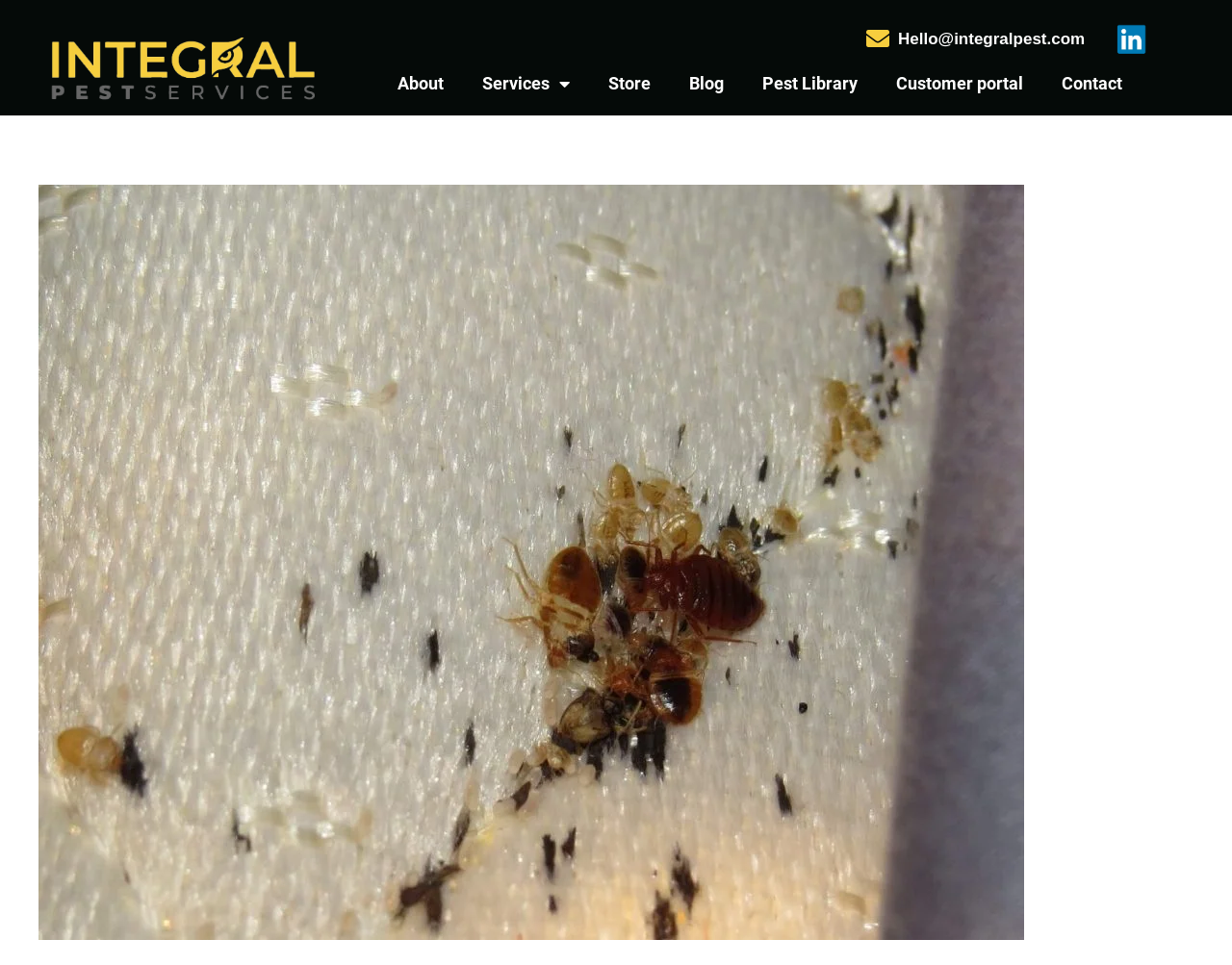What is the position of the 'Contact' link in the top menu?
Can you provide an in-depth and detailed response to the question?

The 'Contact' link is the last link in the top menu, positioned to the right of the other links. Its bounding box coordinates indicate that it is located at the far right of the menu.